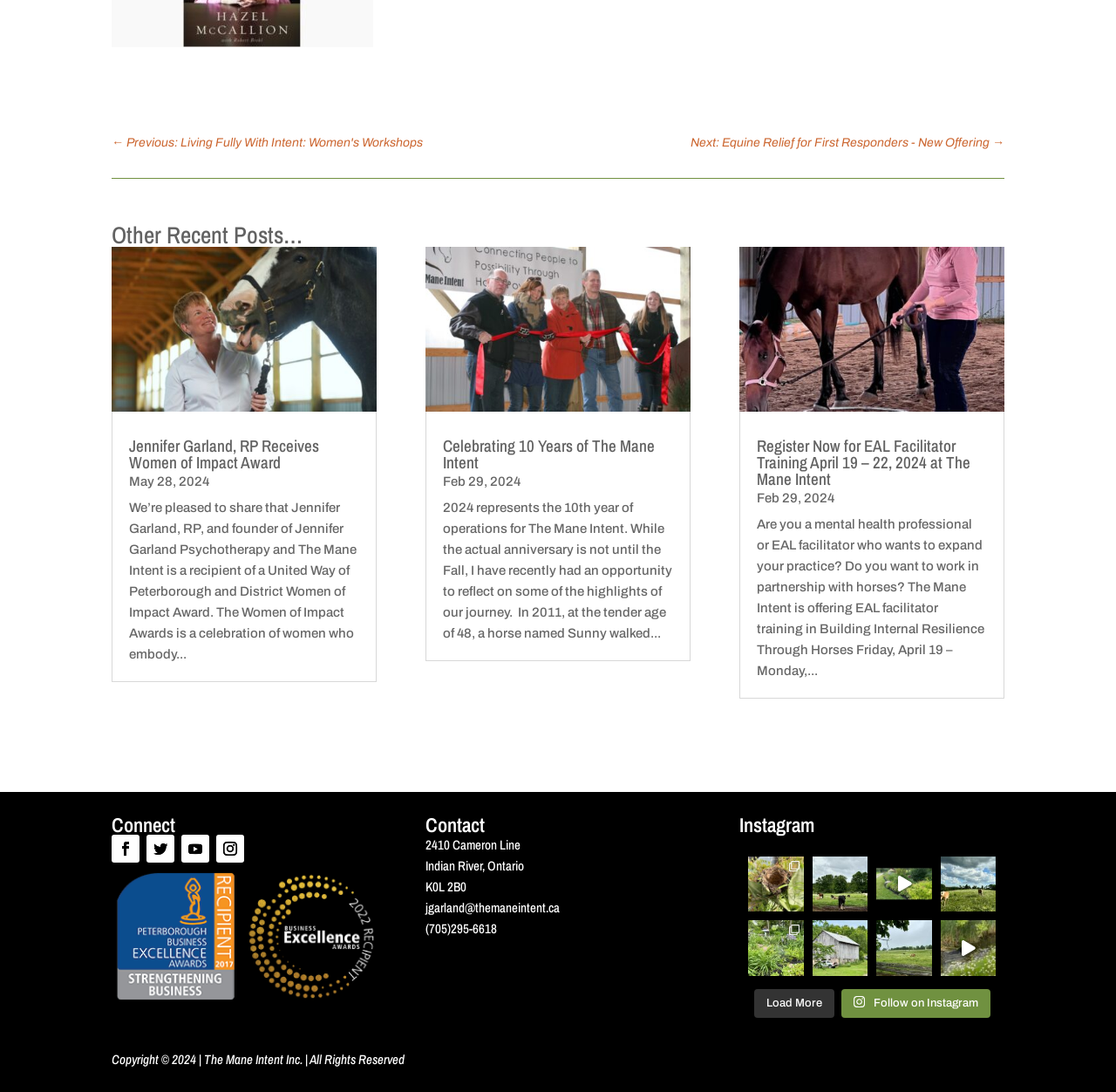Identify the bounding box for the described UI element: "Load More".

[0.675, 0.905, 0.747, 0.932]